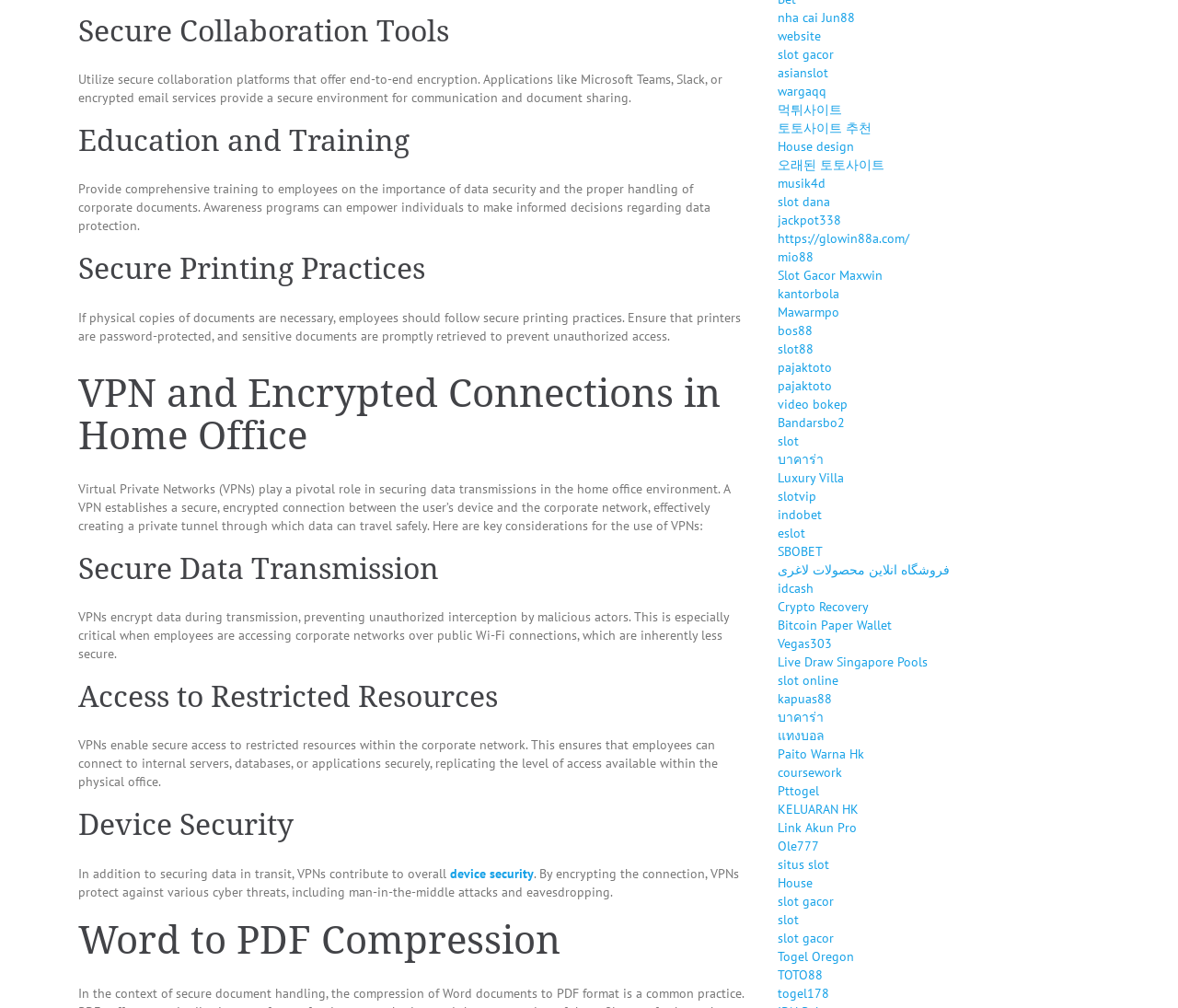For the following element description, predict the bounding box coordinates in the format (top-left x, top-left y, bottom-right x, bottom-right y). All values should be floating point numbers between 0 and 1. Description: Slot Gacor Maxwin

[0.66, 0.265, 0.749, 0.282]